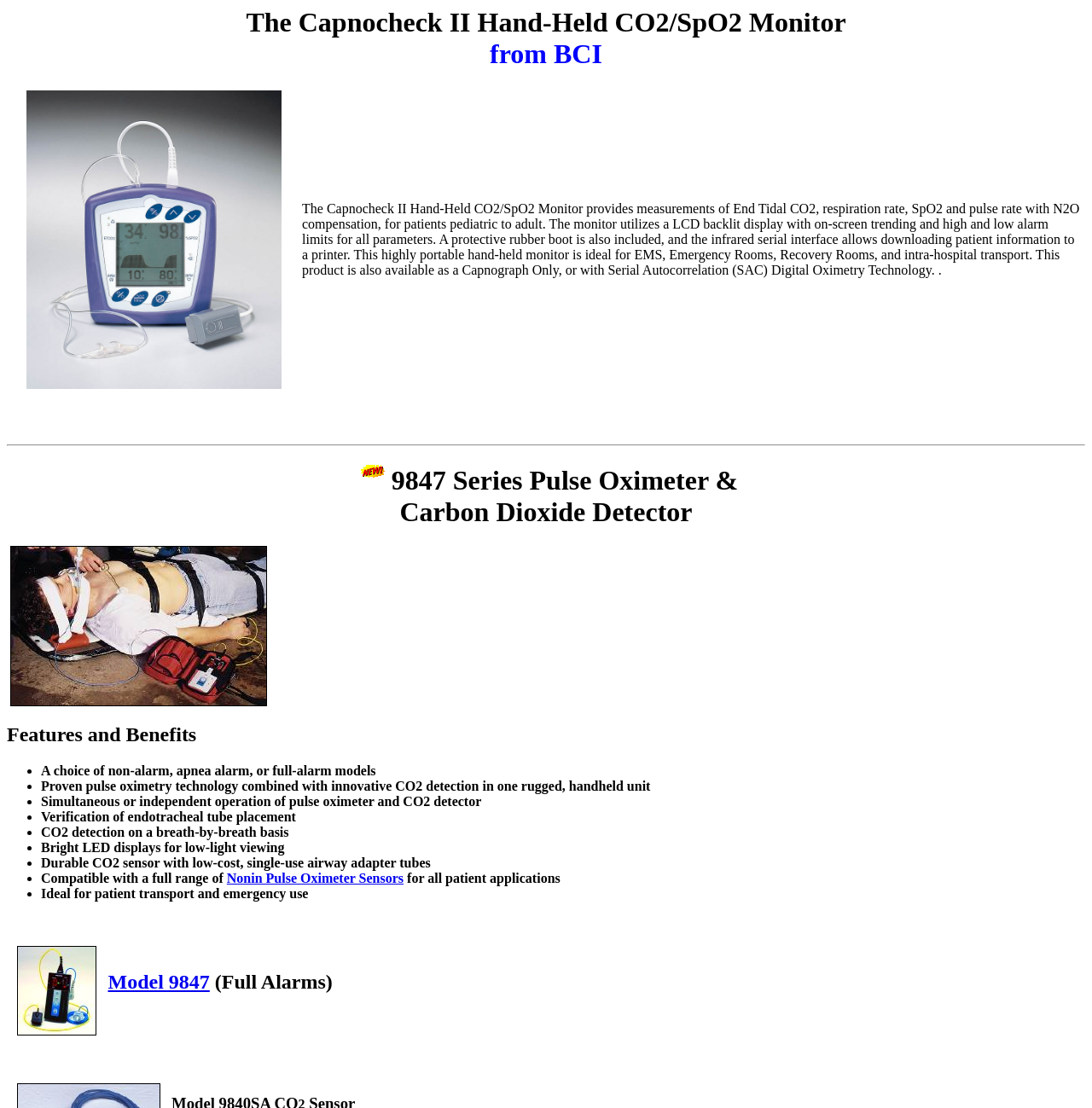What is the purpose of the Capnocheck II monitor?
Give a detailed response to the question by analyzing the screenshot.

The purpose of the Capnocheck II monitor is mentioned in the text description of the monitor, which states that it is 'ideal for EMS, Emergency Rooms, Recovery Rooms, and intra-hospital transport'.